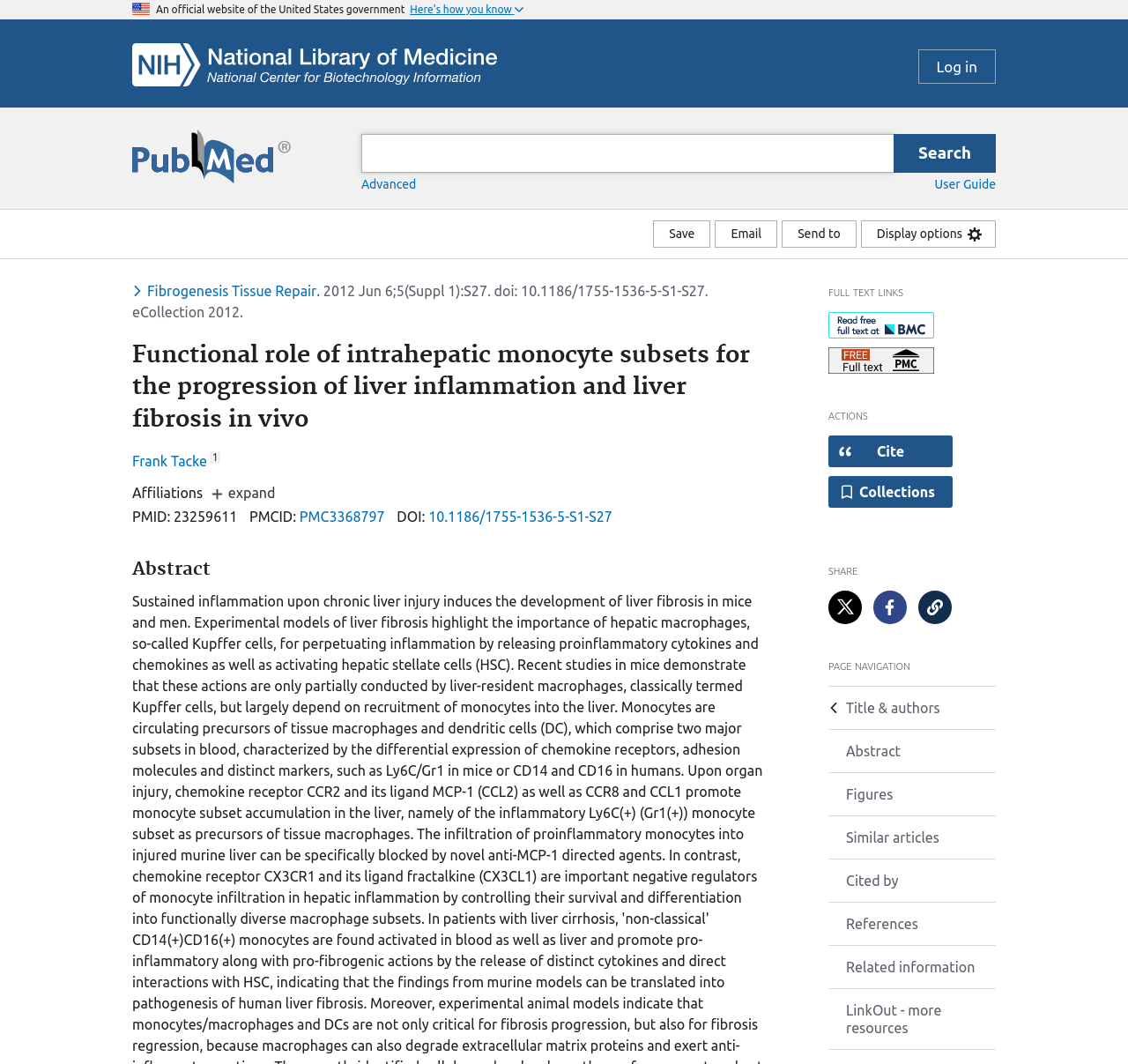Please mark the bounding box coordinates of the area that should be clicked to carry out the instruction: "Navigate to the Abstract section".

[0.734, 0.686, 0.883, 0.725]